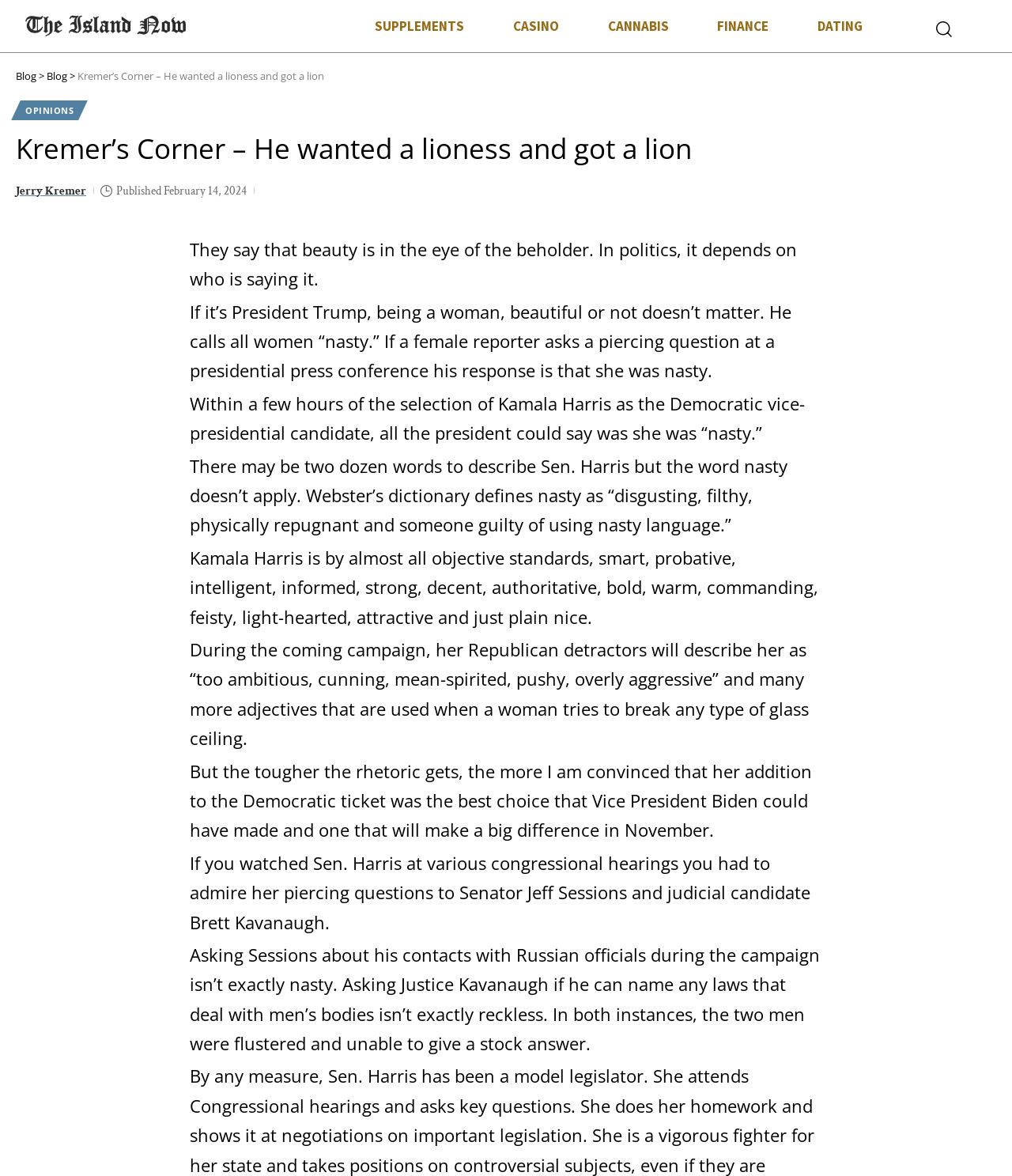Offer a detailed account of what is visible on the webpage.

The webpage is a blog post titled "Kremer's Corner - He wanted a lioness and got a lion" on The Island Now Blog. At the top, there are several links to different sections of the website, including "SUPPLEMENTS", "CASINO", "CANNABIS", "FINANCE", and "DATING". Below these links, there is a header section with a link to the blog and a title that matches the webpage title.

The main content of the blog post is a series of paragraphs discussing the concept of beauty in politics, specifically in relation to President Trump and Senator Kamala Harris. The text is divided into seven paragraphs, each discussing a different aspect of the topic. The paragraphs are arranged vertically, with the first paragraph starting near the top of the page and the subsequent paragraphs flowing downwards.

To the right of the title, there is a link to the author, Jerry Kremer, and a timestamp indicating that the post was published on February 14, 2024. There are no images on the page. The overall layout is clean and easy to read, with clear headings and concise text.